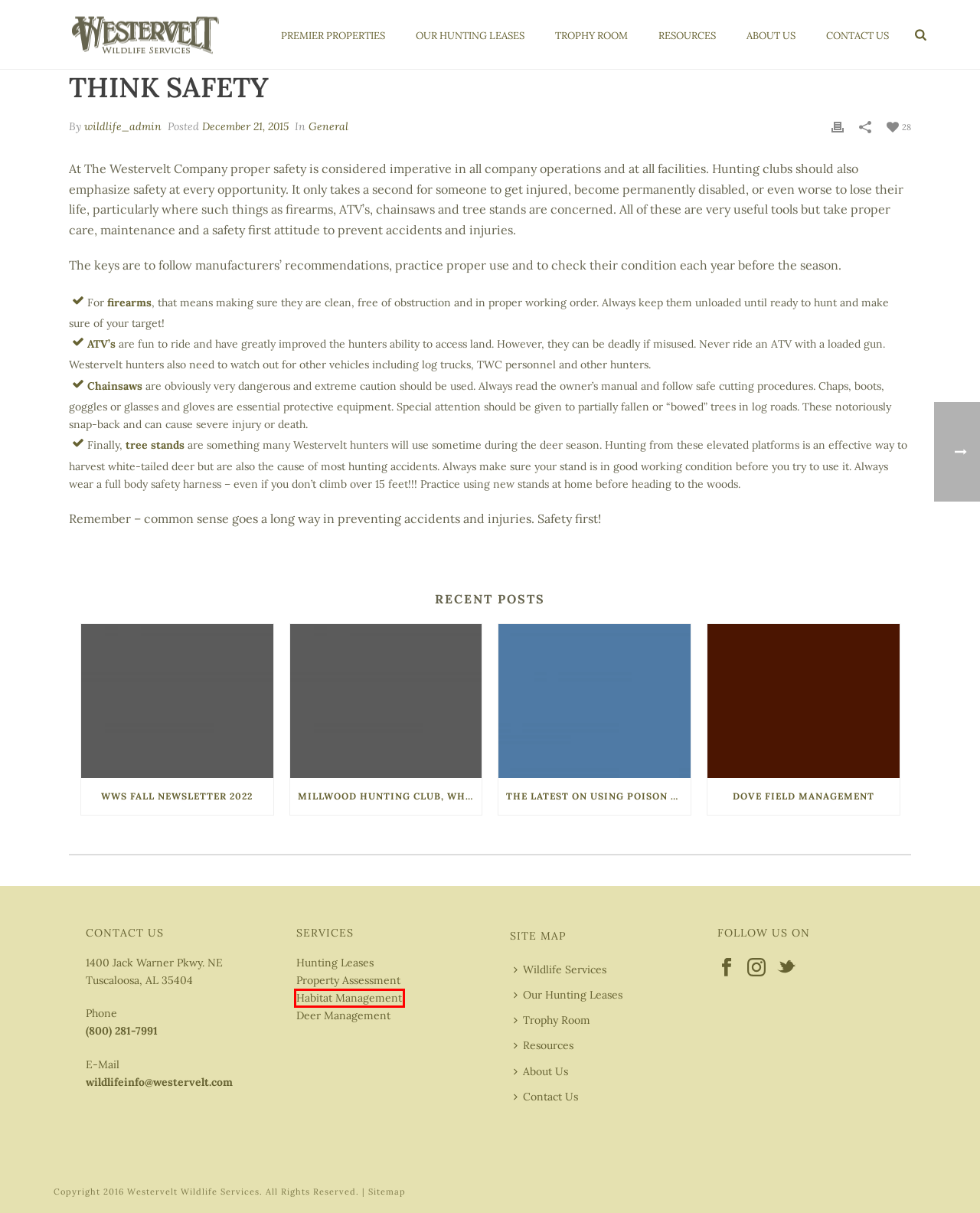You have a screenshot of a webpage with a red bounding box highlighting a UI element. Your task is to select the best webpage description that corresponds to the new webpage after clicking the element. Here are the descriptions:
A. General
B. Deer Hunting Land Leases & Hunting Clubs in Georgia
C. The Latest on Using Poison for Controlling Wild Pigs
D. Trophy Room - Westervelt Wildlife Services
E. wildlife_admin
F. December, 2015
G. Habitat Management Company for Deer in Alabama
H. Dove Field Management

G